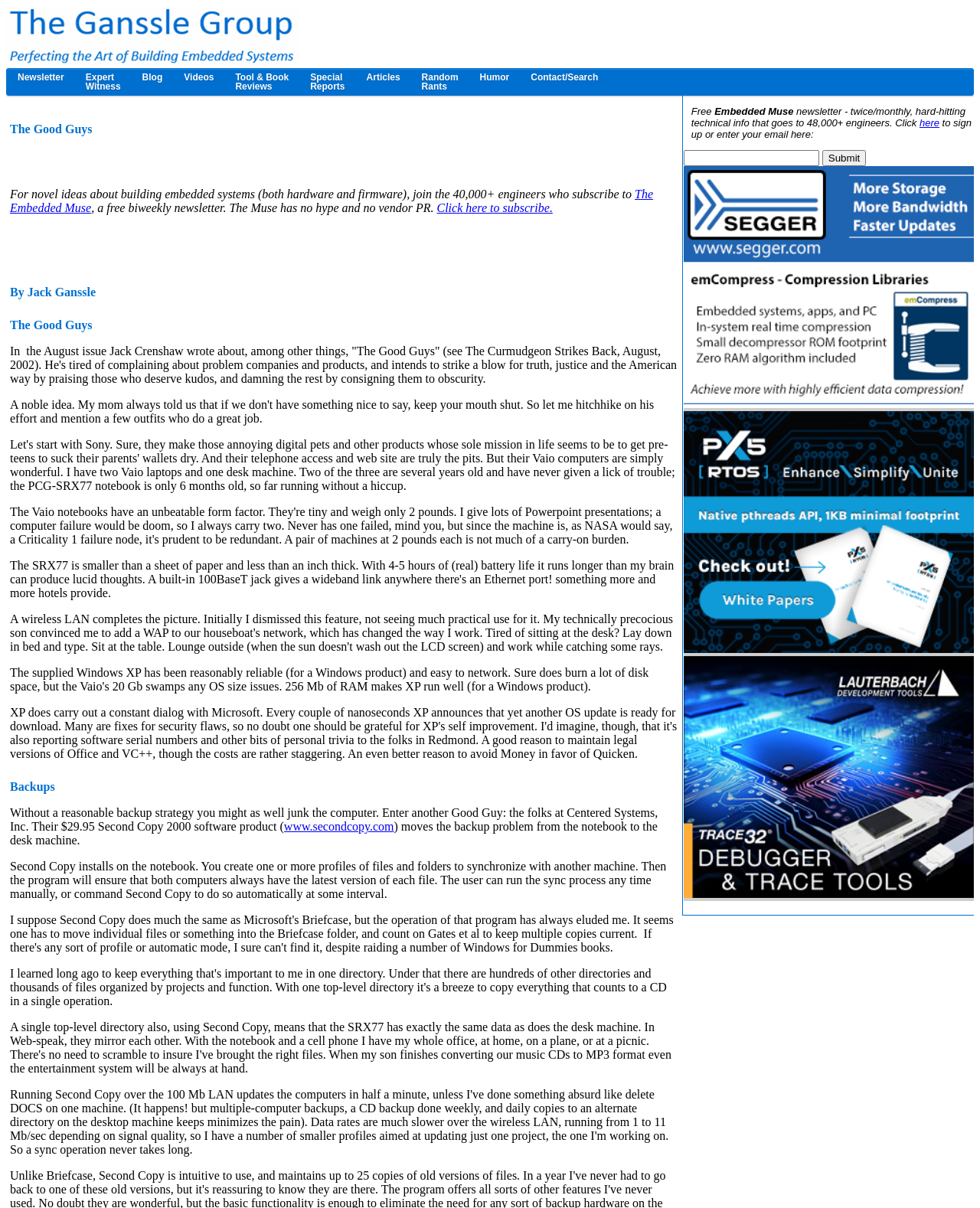Determine the bounding box coordinates for the HTML element mentioned in the following description: "Sample Page". The coordinates should be a list of four floats ranging from 0 to 1, represented as [left, top, right, bottom].

None